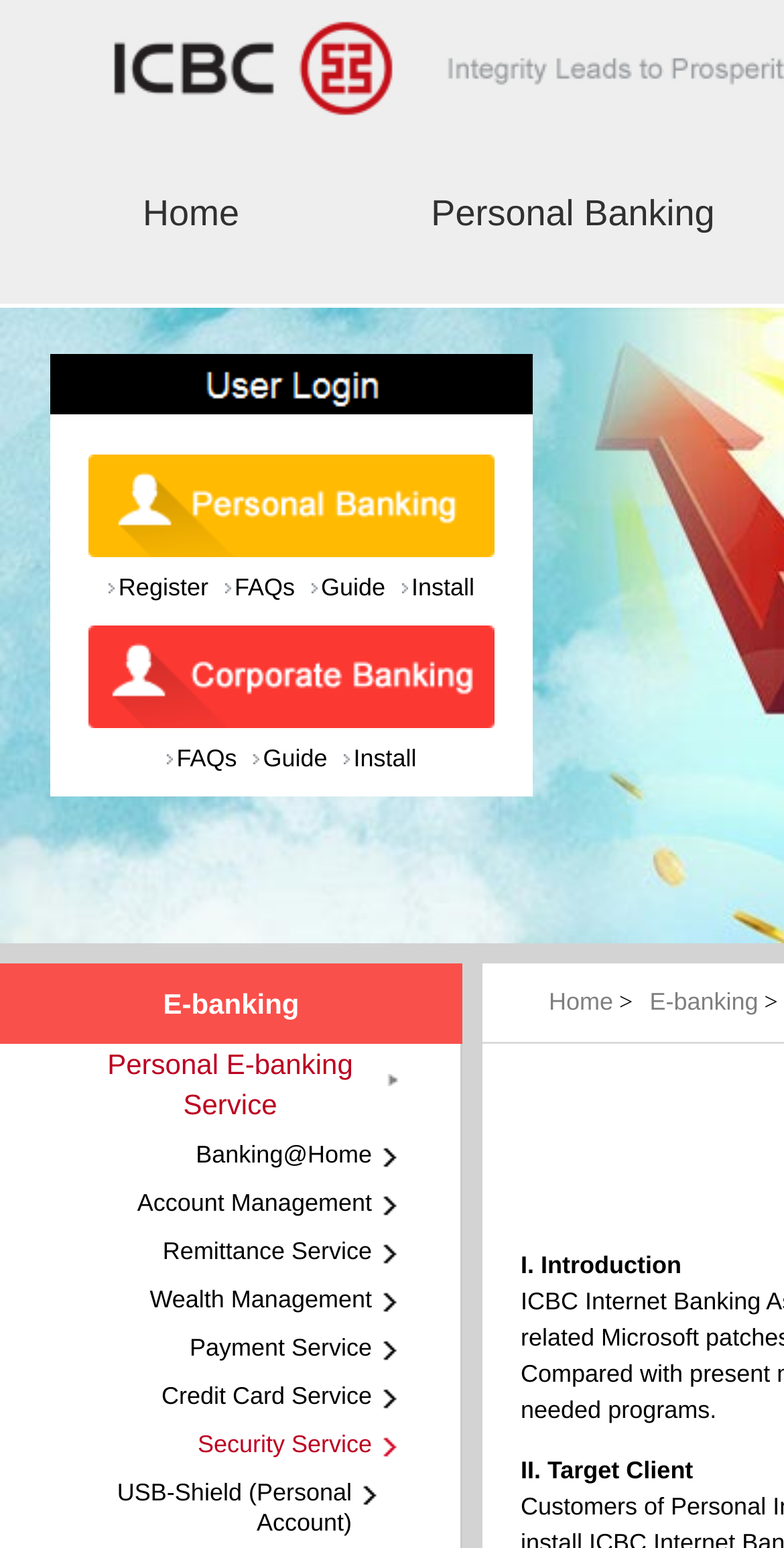Give a one-word or phrase response to the following question: What is the name of the security feature mentioned on the page?

USB-Shield